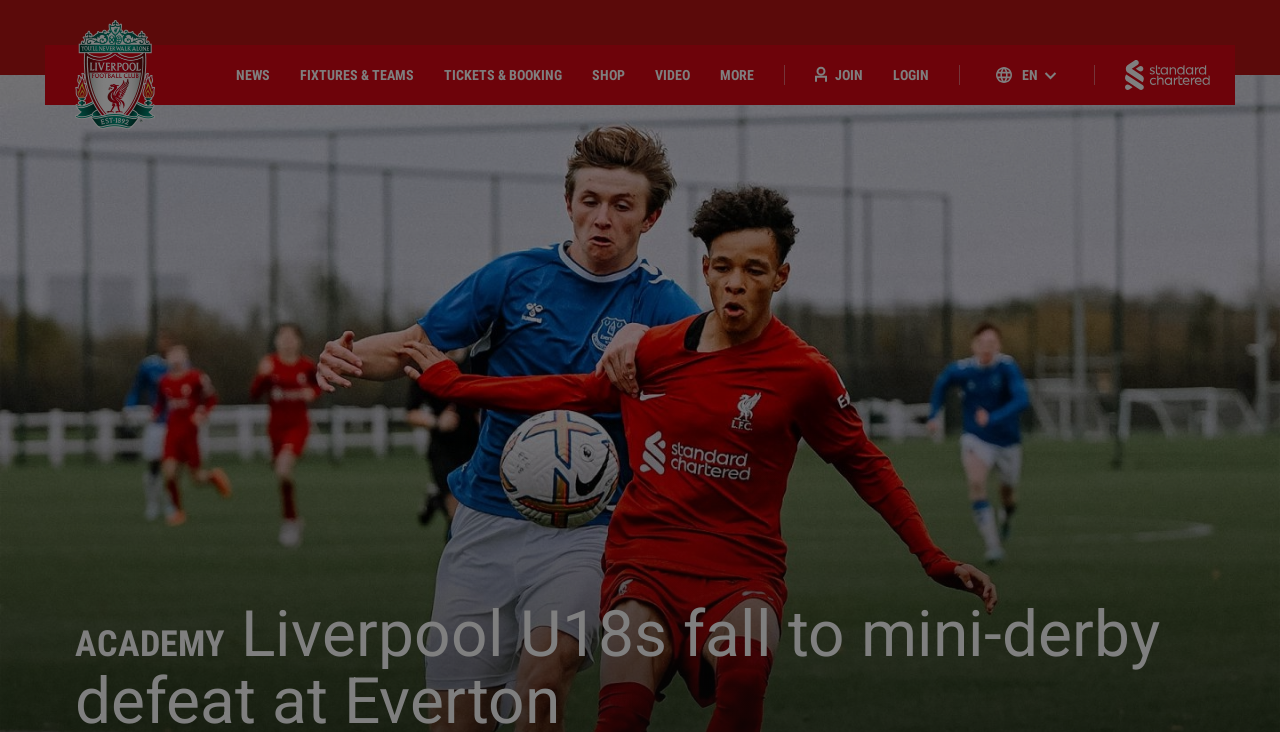Provide your answer in a single word or phrase: 
What is the name of the football club?

Liverpool FC